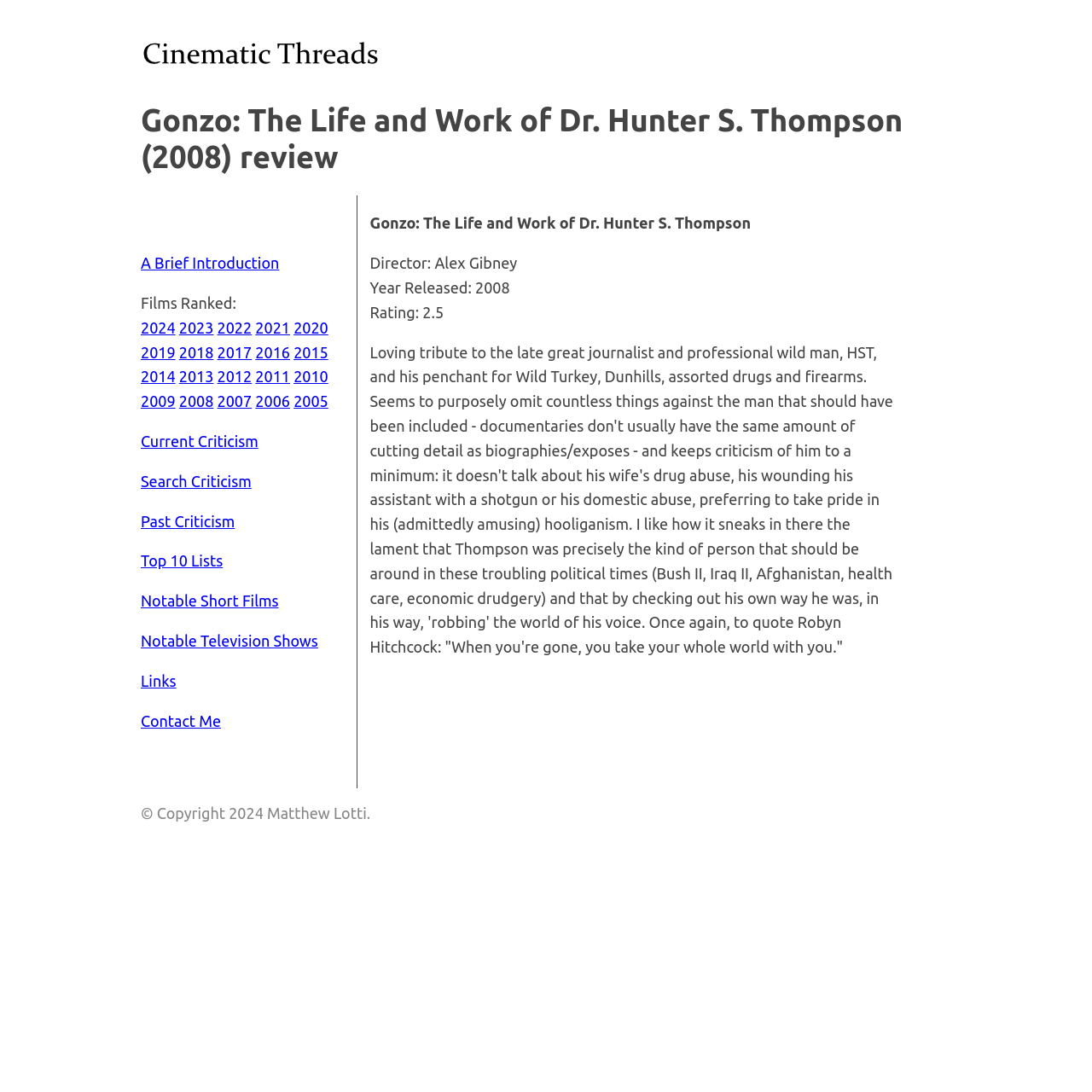What is the name of the website?
Using the details shown in the screenshot, provide a comprehensive answer to the question.

I found the answer by looking at the link element 'Cinematic Threads Logo' which is located at the top of the webpage, indicating that the website is called Cinematic Threads.